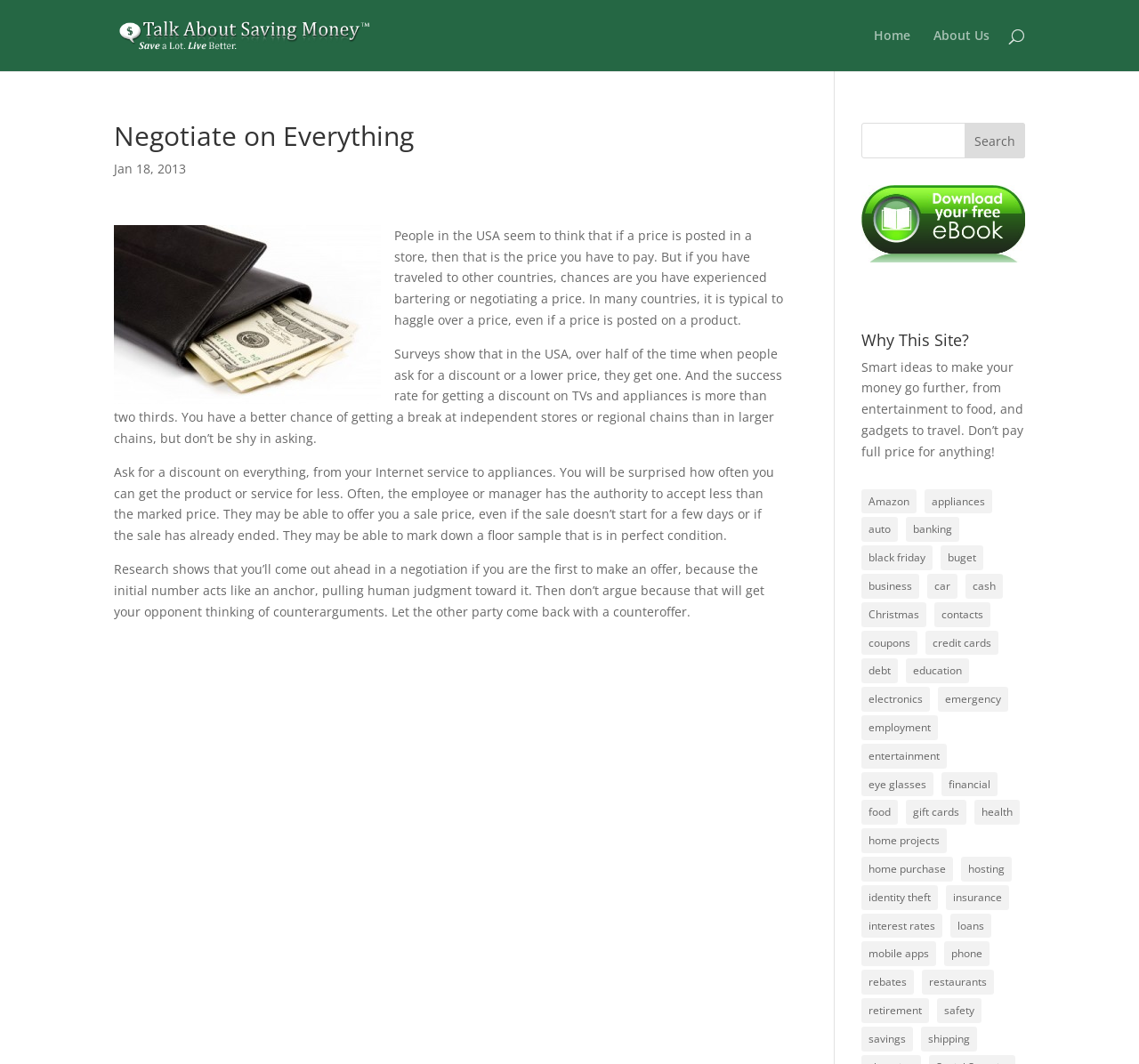Can you identify the bounding box coordinates of the clickable region needed to carry out this instruction: 'Click on the 'Home' link'? The coordinates should be four float numbers within the range of 0 to 1, stated as [left, top, right, bottom].

[0.767, 0.028, 0.799, 0.067]